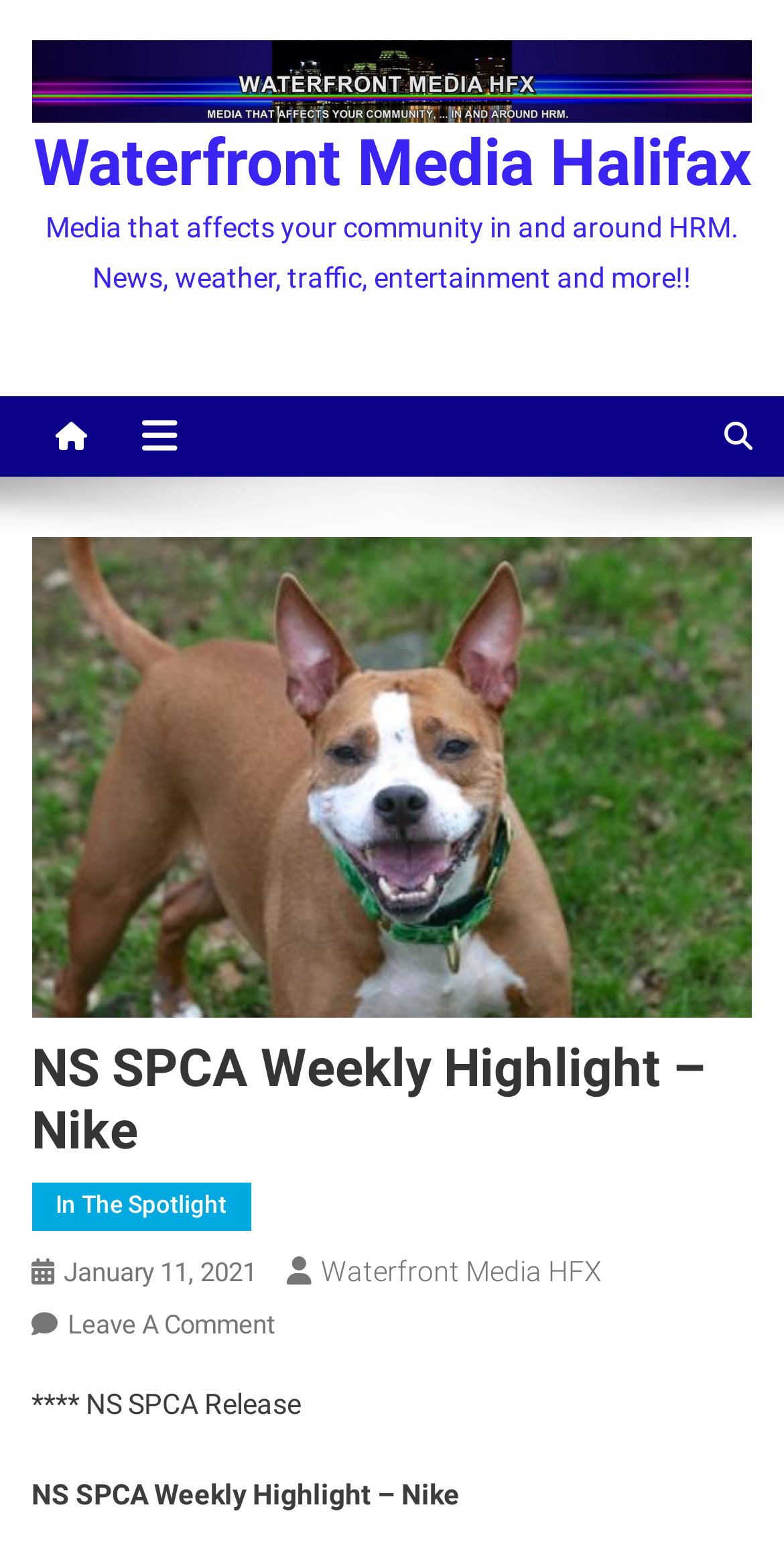Provide a one-word or one-phrase answer to the question:
What is the purpose of the link 'Leave A Comment On NS SPCA Weekly Highlight – Nike'?

To leave a comment